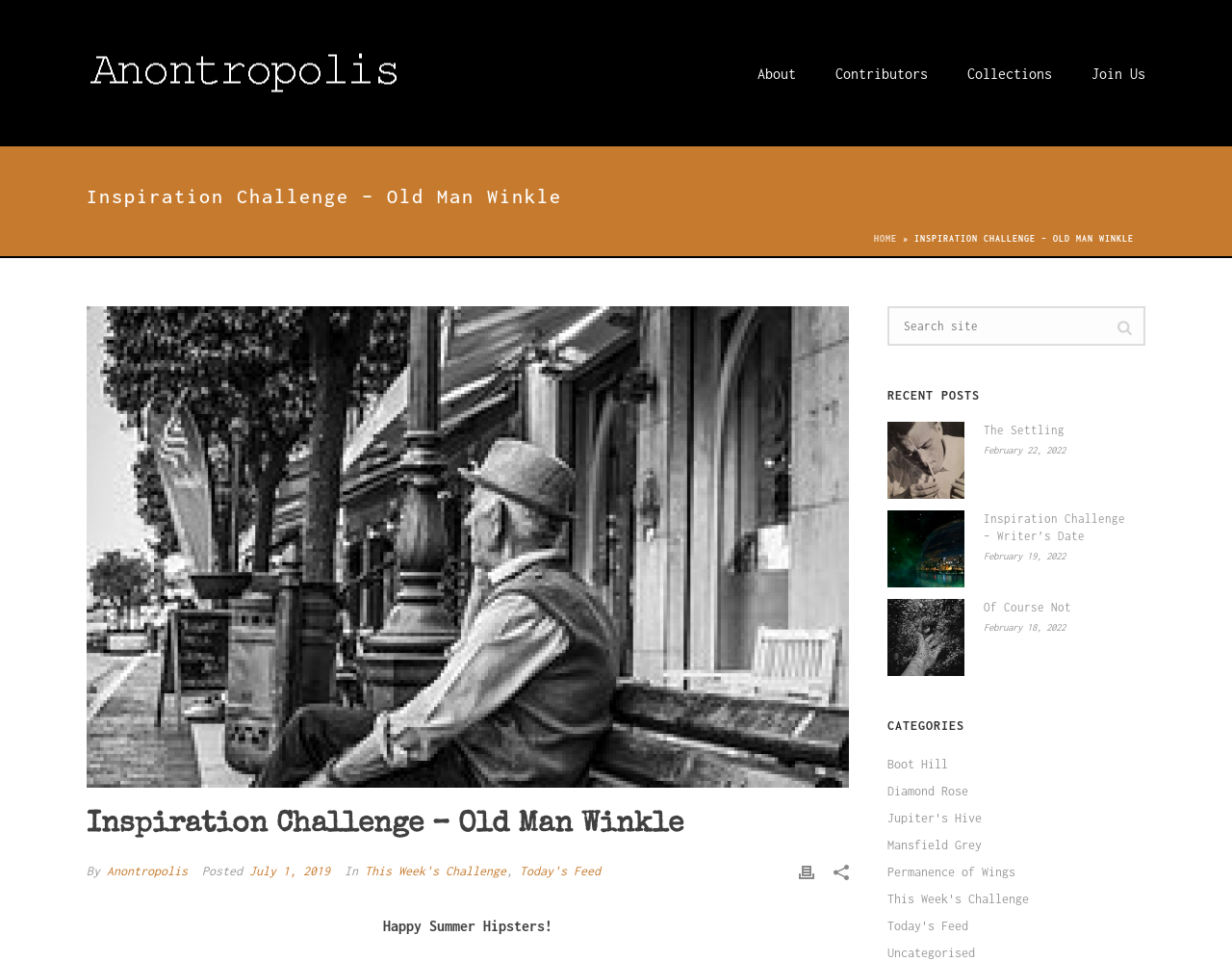Provide the bounding box coordinates in the format (top-left x, top-left y, bottom-right x, bottom-right y). All values are floating point numbers between 0 and 1. Determine the bounding box coordinate of the UI element described as: parent_node: The Settling title="The Settling"

[0.72, 0.438, 0.783, 0.518]